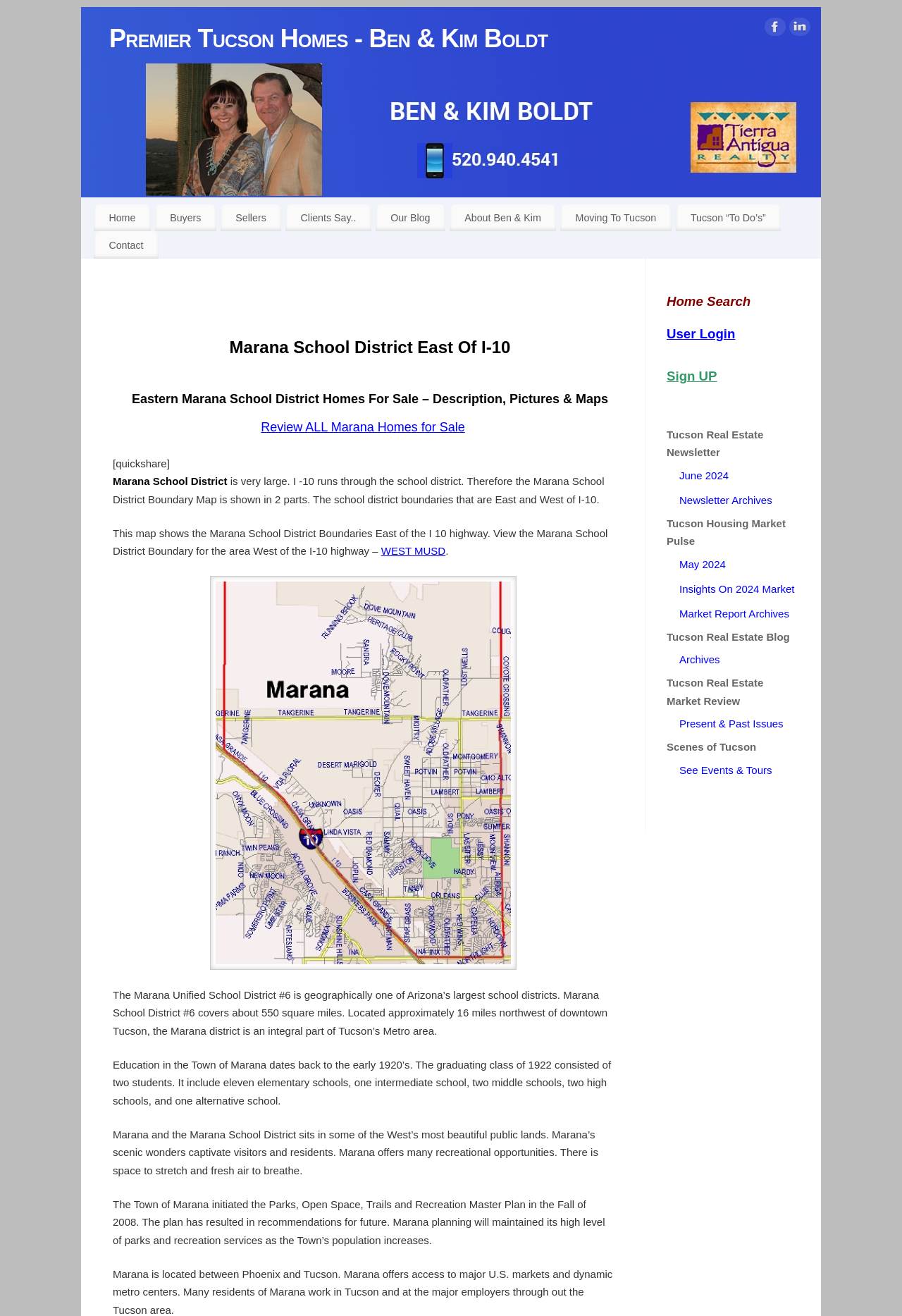How many square miles does the Marana School District cover?
Respond to the question with a well-detailed and thorough answer.

I found the answer by reading the StaticText 'The Marana Unified School District #6 is geographically one of Arizona’s largest school districts. Marana School District #6 covers about 550 square miles.' which indicates that the Marana School District covers approximately 550 square miles.